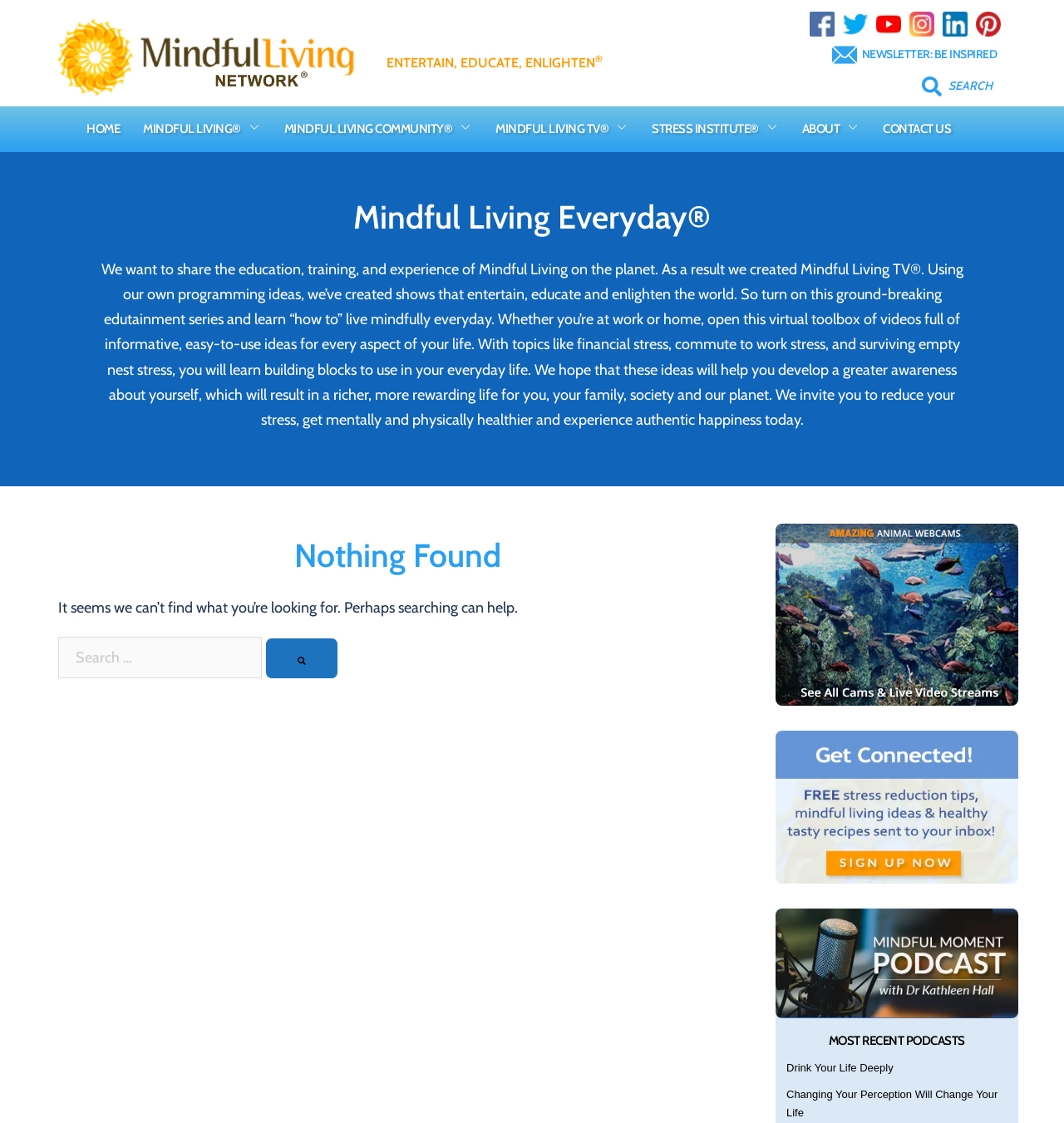How many social media links are available?
Using the visual information, answer the question in a single word or phrase.

5